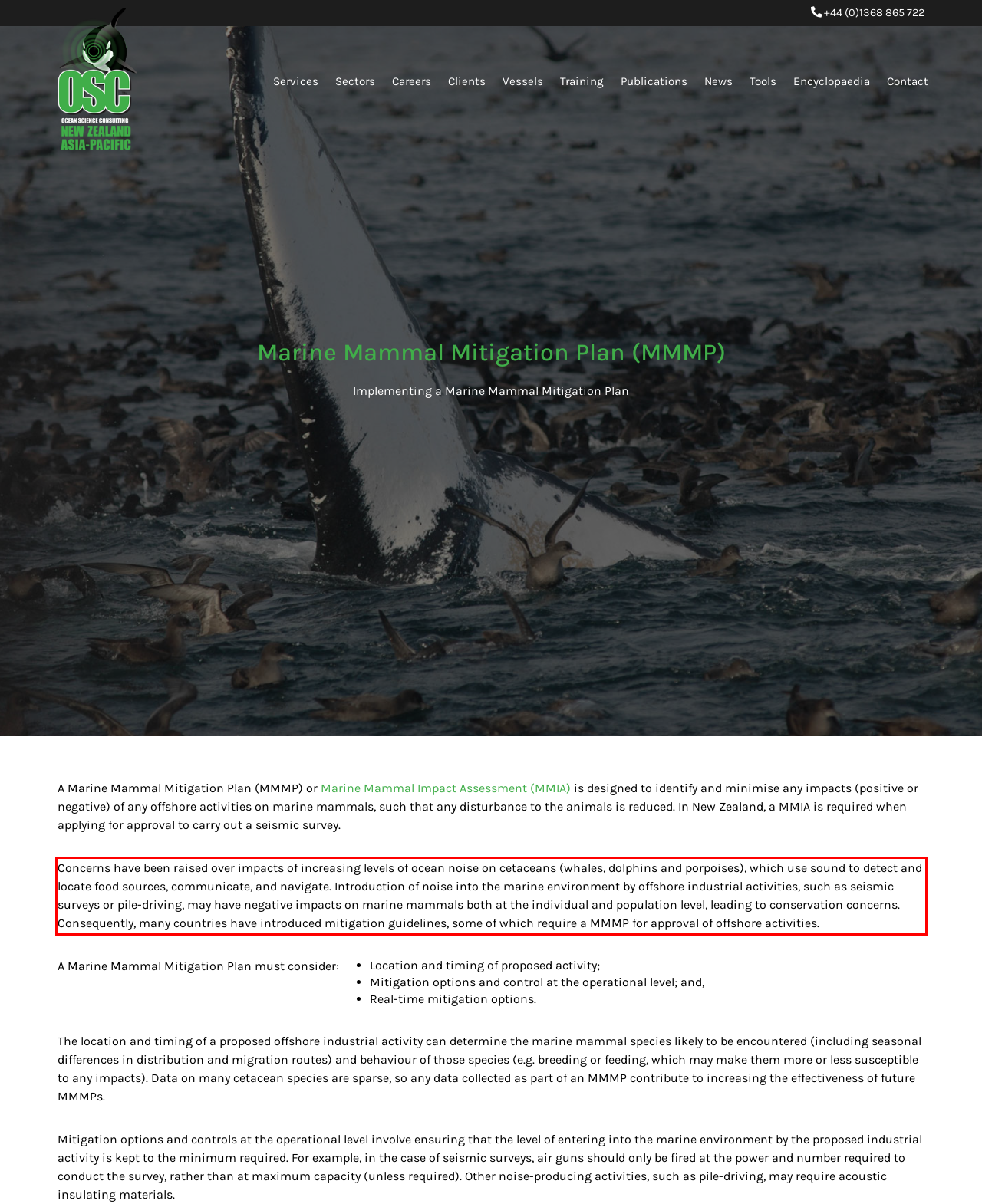Perform OCR on the text inside the red-bordered box in the provided screenshot and output the content.

Concerns have been raised over impacts of increasing levels of ocean noise on cetaceans (whales, dolphins and porpoises), which use sound to detect and locate food sources, communicate, and navigate. Introduction of noise into the marine environment by offshore industrial activities, such as seismic surveys or pile-driving, may have negative impacts on marine mammals both at the individual and population level, leading to conservation concerns. Consequently, many countries have introduced mitigation guidelines, some of which require a MMMP for approval of offshore activities.